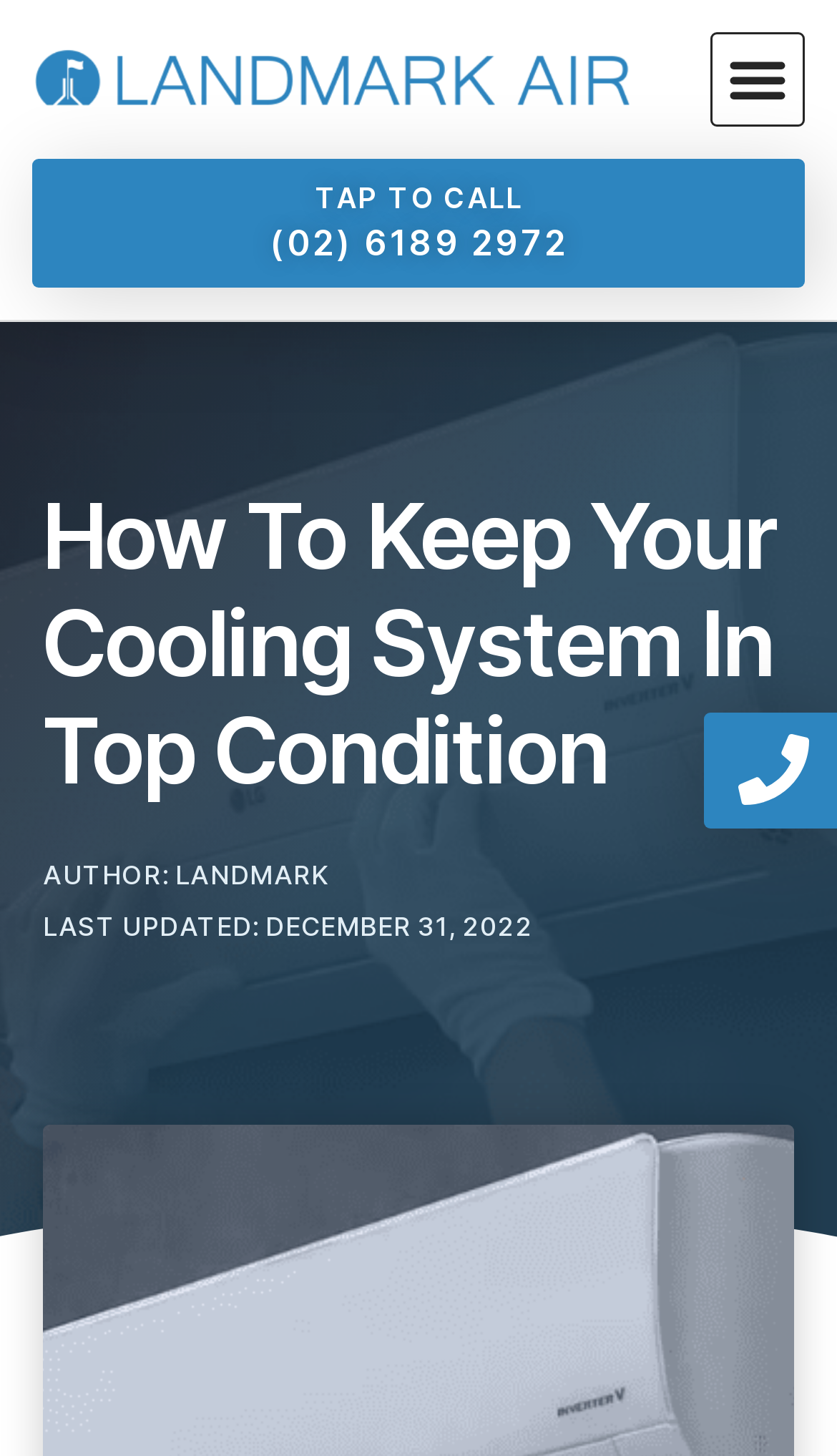Is the menu toggle button expanded?
Please respond to the question with as much detail as possible.

I found the menu toggle button's state by looking at the button element with the text 'Menu Toggle' which has an attribute 'expanded' set to 'False'.